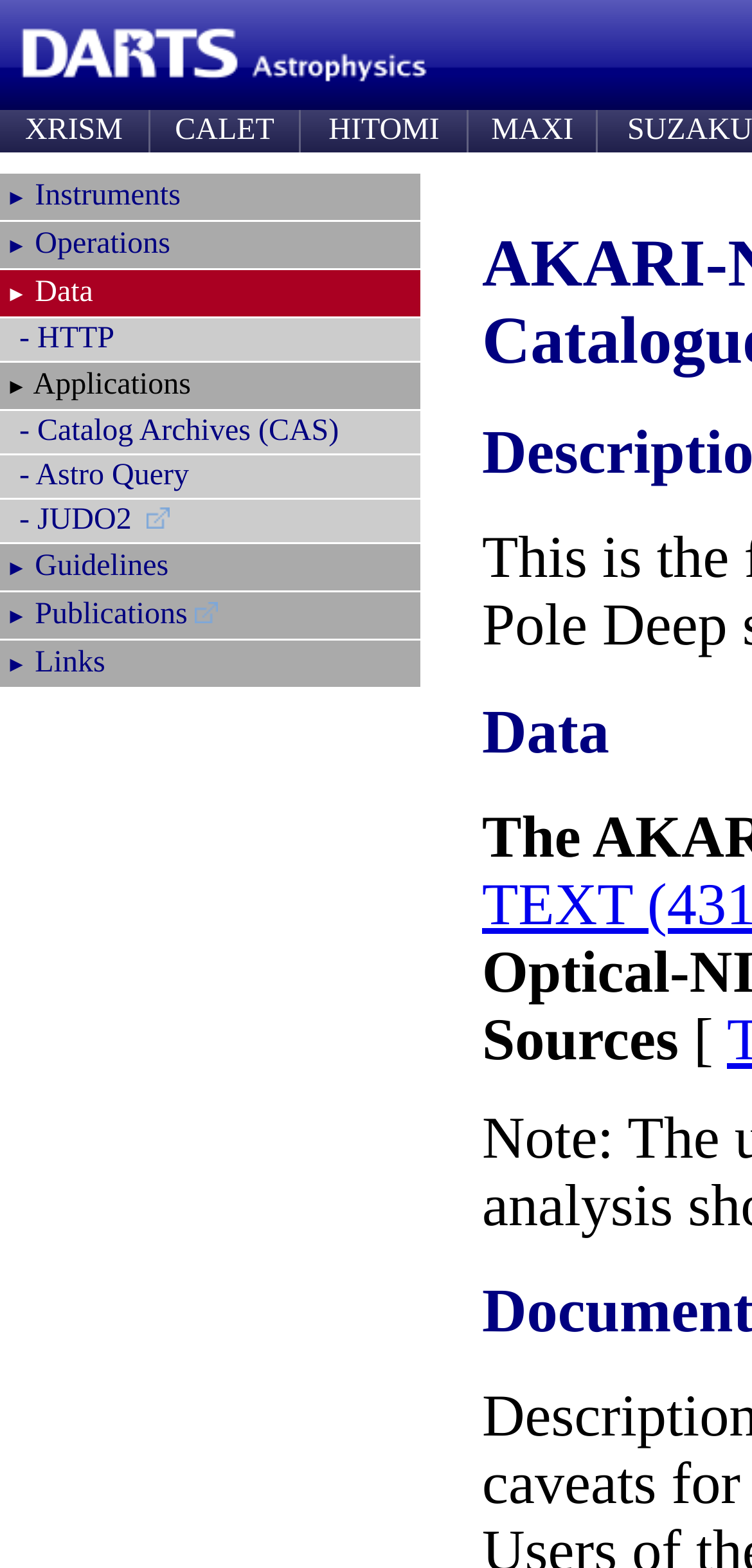Please find the bounding box coordinates of the element that you should click to achieve the following instruction: "access Data". The coordinates should be presented as four float numbers between 0 and 1: [left, top, right, bottom].

[0.0, 0.172, 0.559, 0.201]